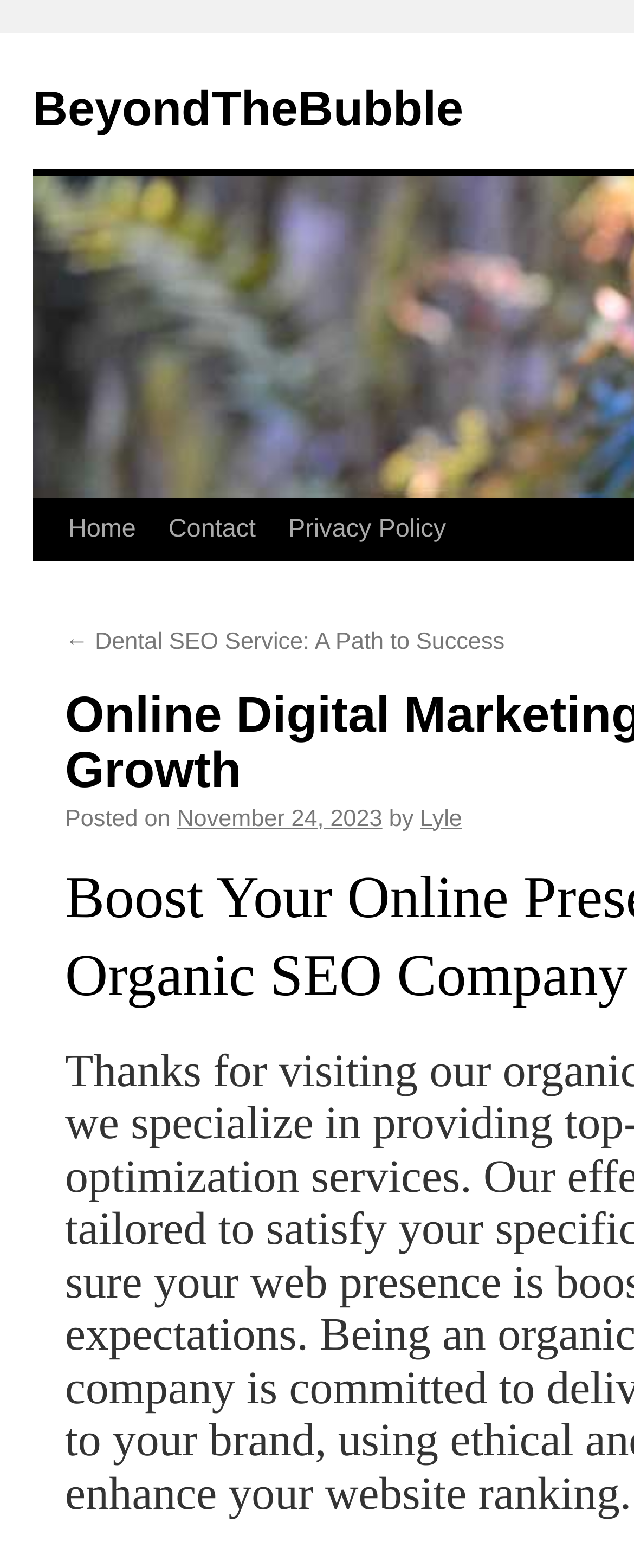What is the name of the company?
Please use the image to deliver a detailed and complete answer.

I determined the answer by looking at the top-left corner of the webpage, where I found a link with the text 'BeyondTheBubble'. This suggests that it is the name of the company or organization that owns the webpage.